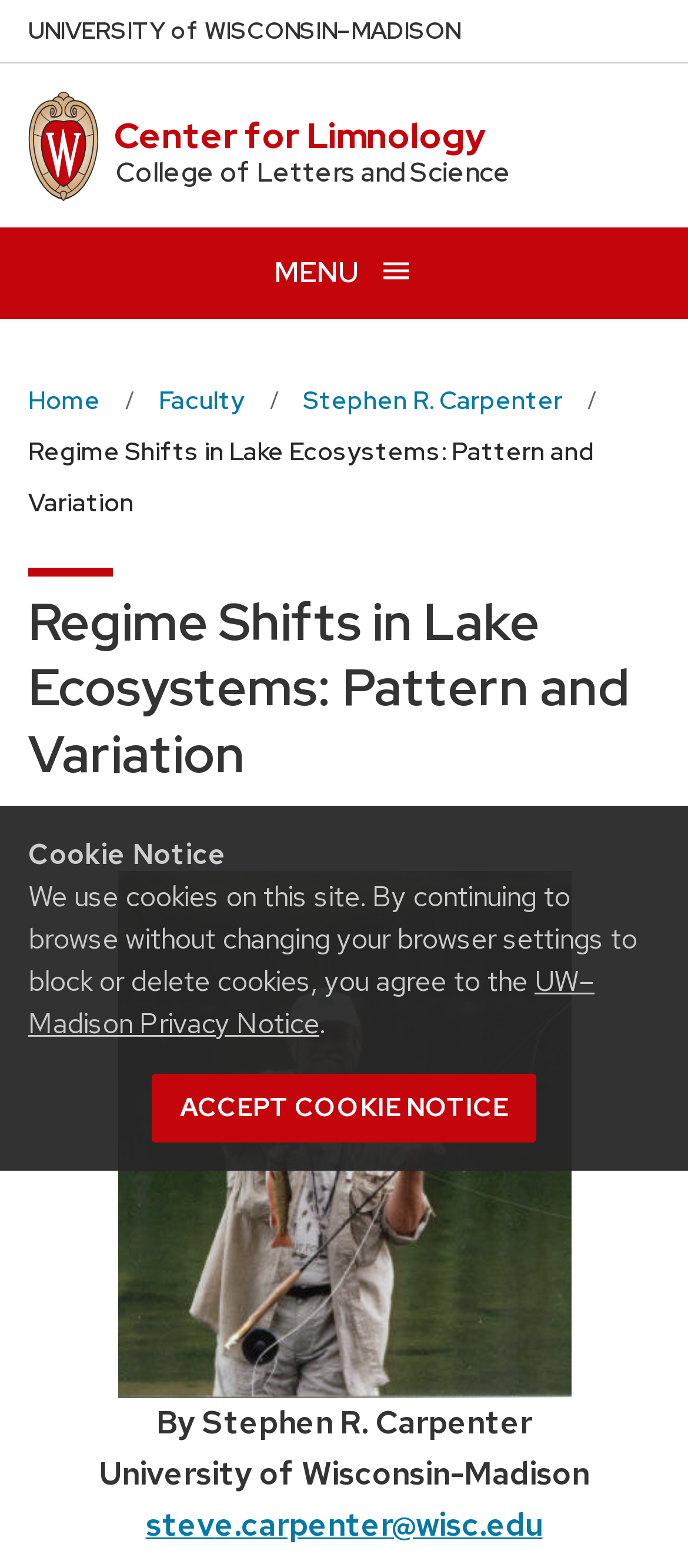What is the affiliation of the author?
Refer to the screenshot and answer in one word or phrase.

University of Wisconsin-Madison